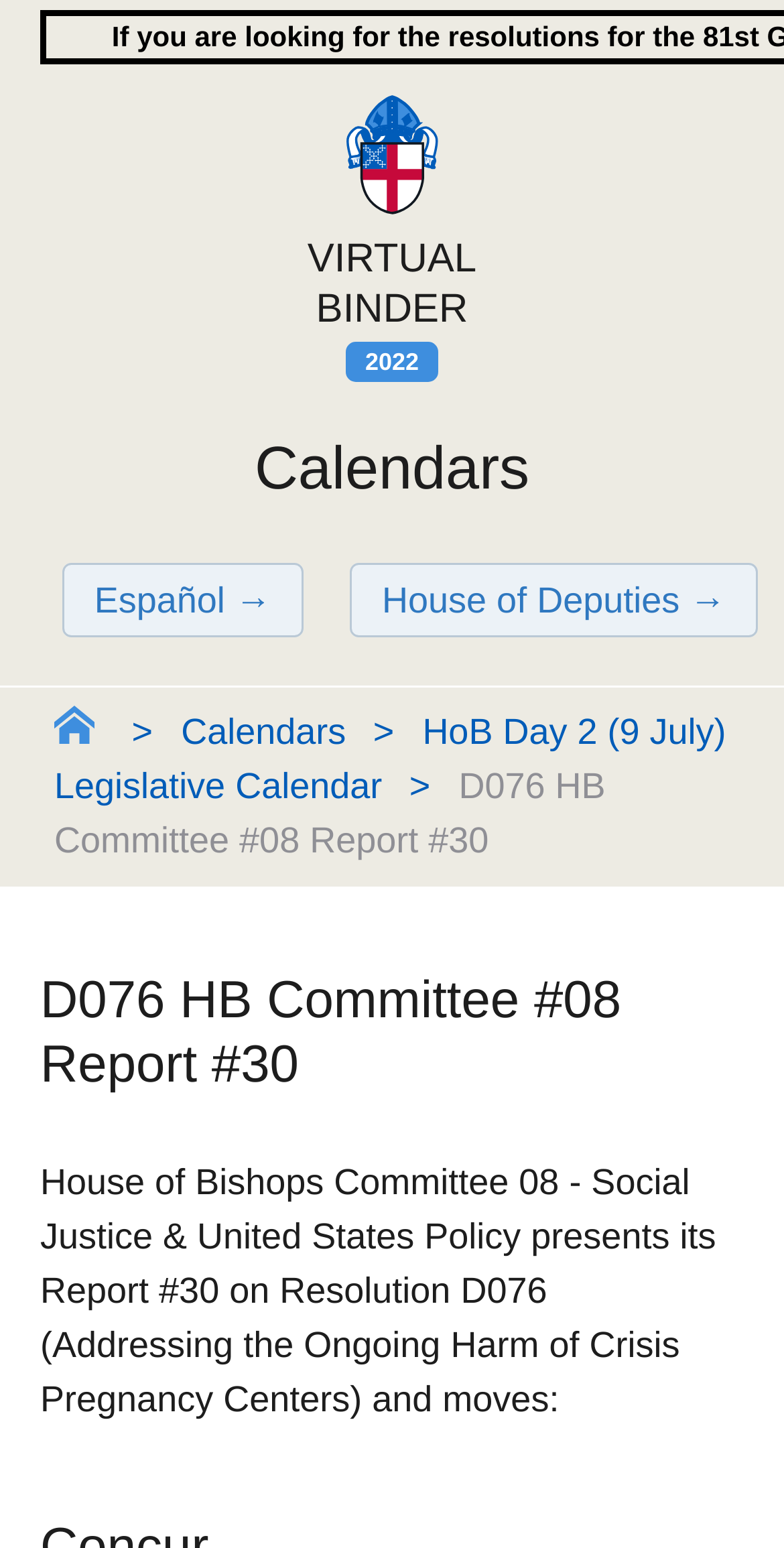Answer the question in a single word or phrase:
What is the resolution being addressed in Report #30?

D076